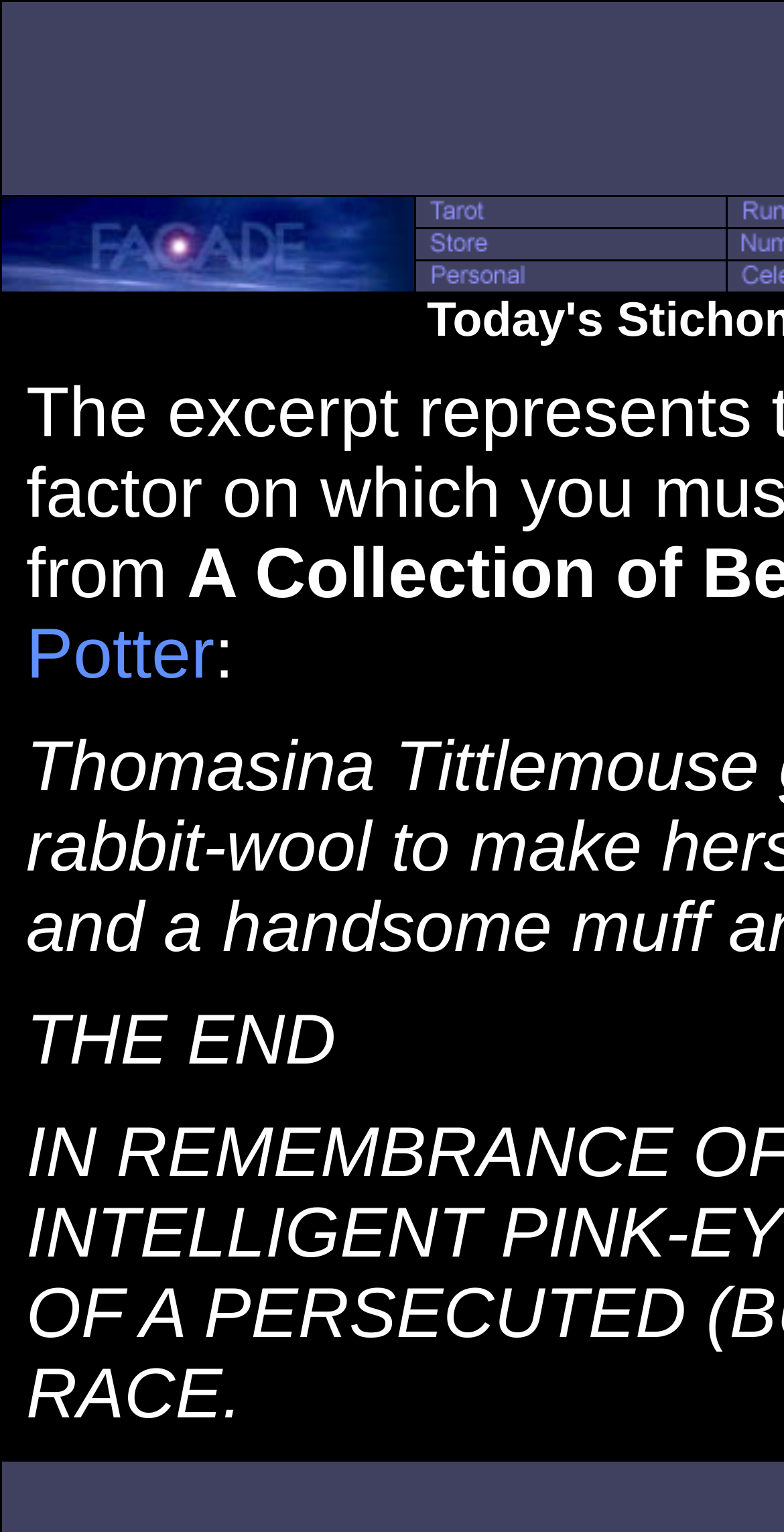Create a detailed summary of the webpage's content and design.

The webpage is dedicated to "Today's Stichomancy for Beyonce". At the top left, there is a grid cell containing a link and an image, with no descriptive text. To the right of this grid cell, there are three more grid cells, each containing a link and an image, with descriptive texts "Tarot", "Store", and "Personal", respectively. These grid cells are aligned horizontally and are positioned at the top of the page.